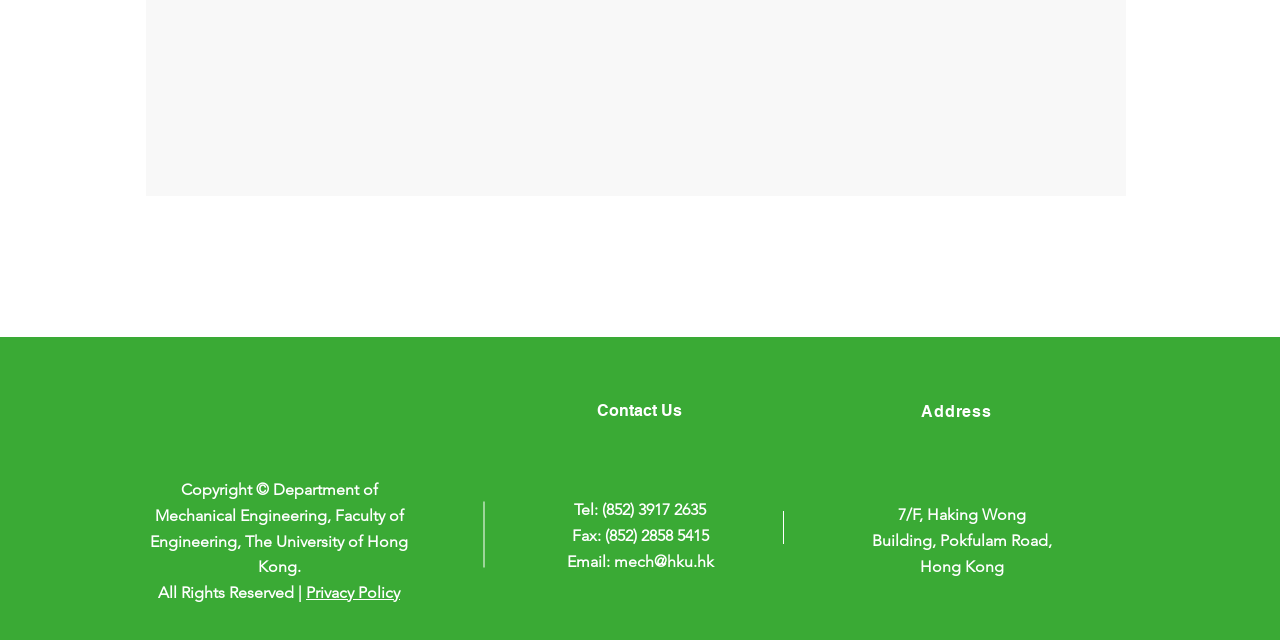Given the description of the UI element: "Privacy Policy", predict the bounding box coordinates in the form of [left, top, right, bottom], with each value being a float between 0 and 1.

[0.239, 0.911, 0.312, 0.94]